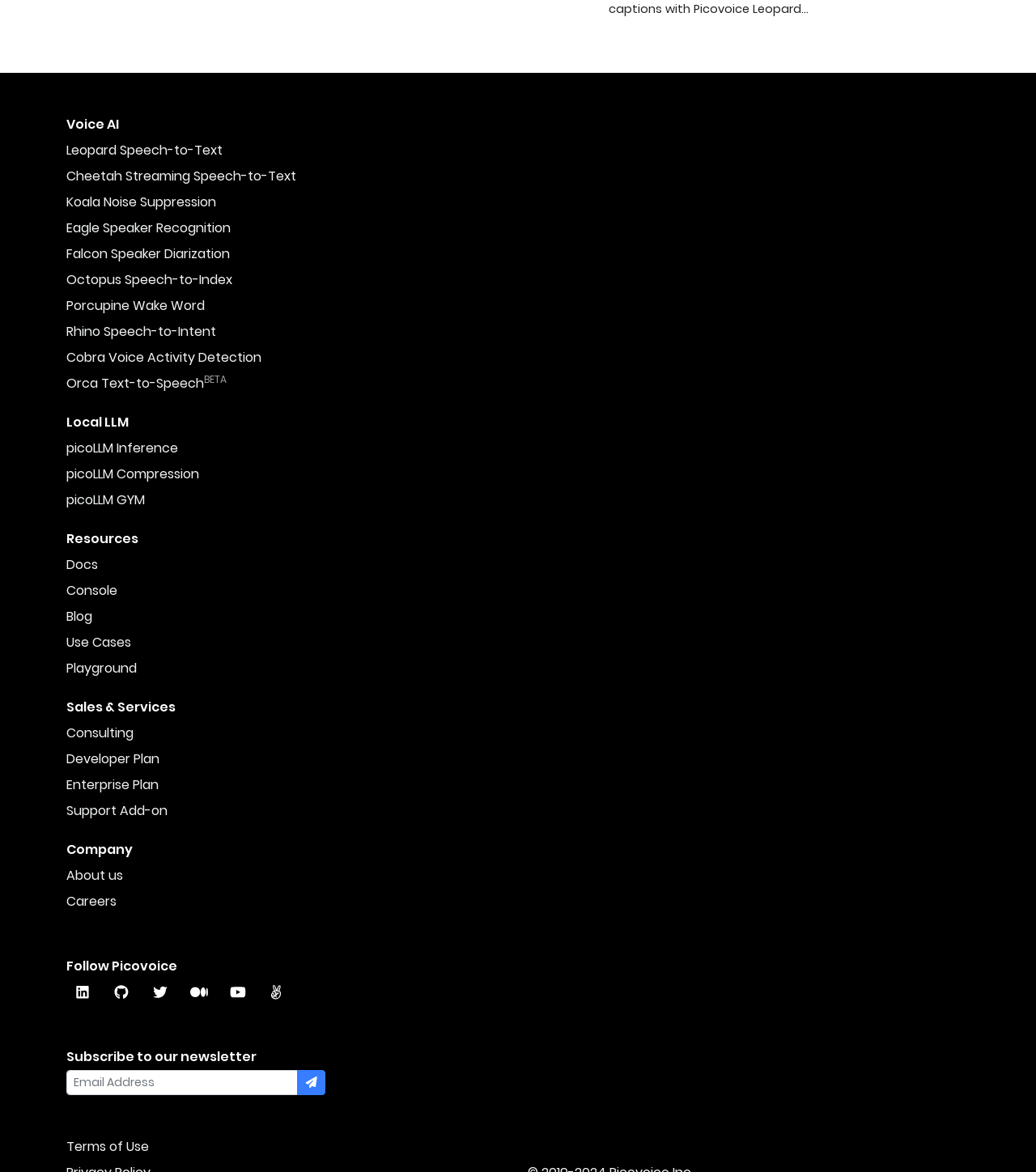What is the last link at the bottom of the webpage?
Using the image, answer in one word or phrase.

Terms of Use